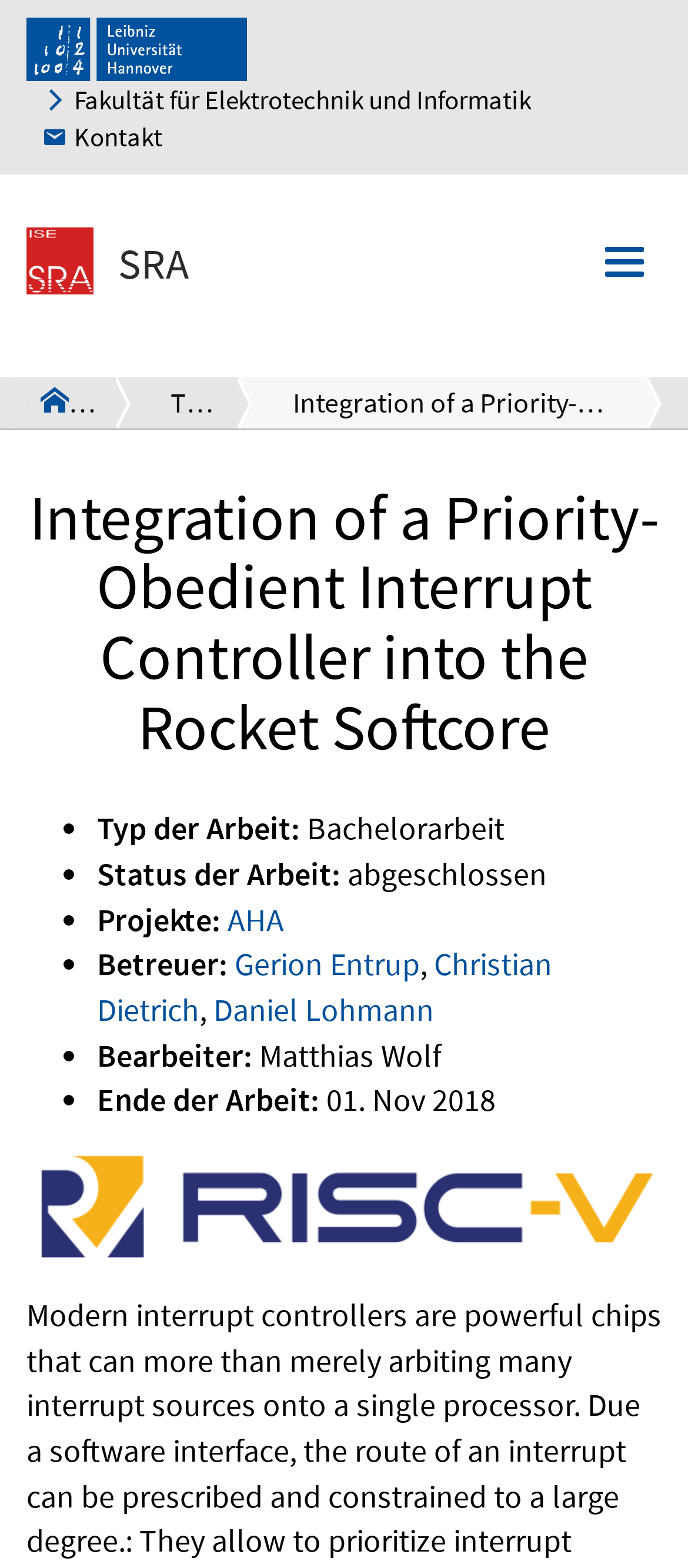Please find the bounding box coordinates of the element that needs to be clicked to perform the following instruction: "Contact us". The bounding box coordinates should be four float numbers between 0 and 1, represented as [left, top, right, bottom].

[0.064, 0.076, 0.236, 0.1]